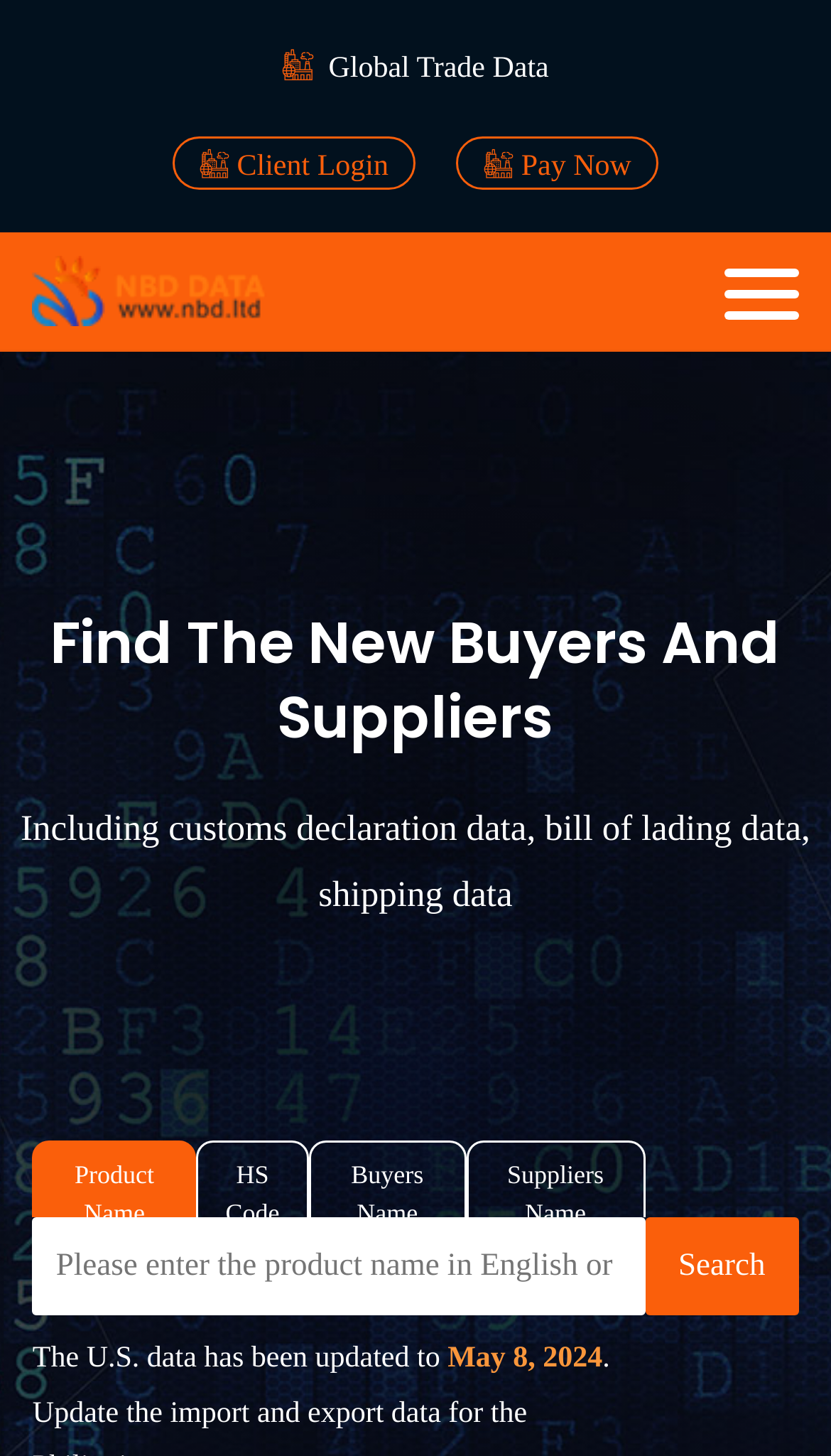What is the purpose of this website?
Please provide a single word or phrase as your answer based on the screenshot.

Find buyers and suppliers